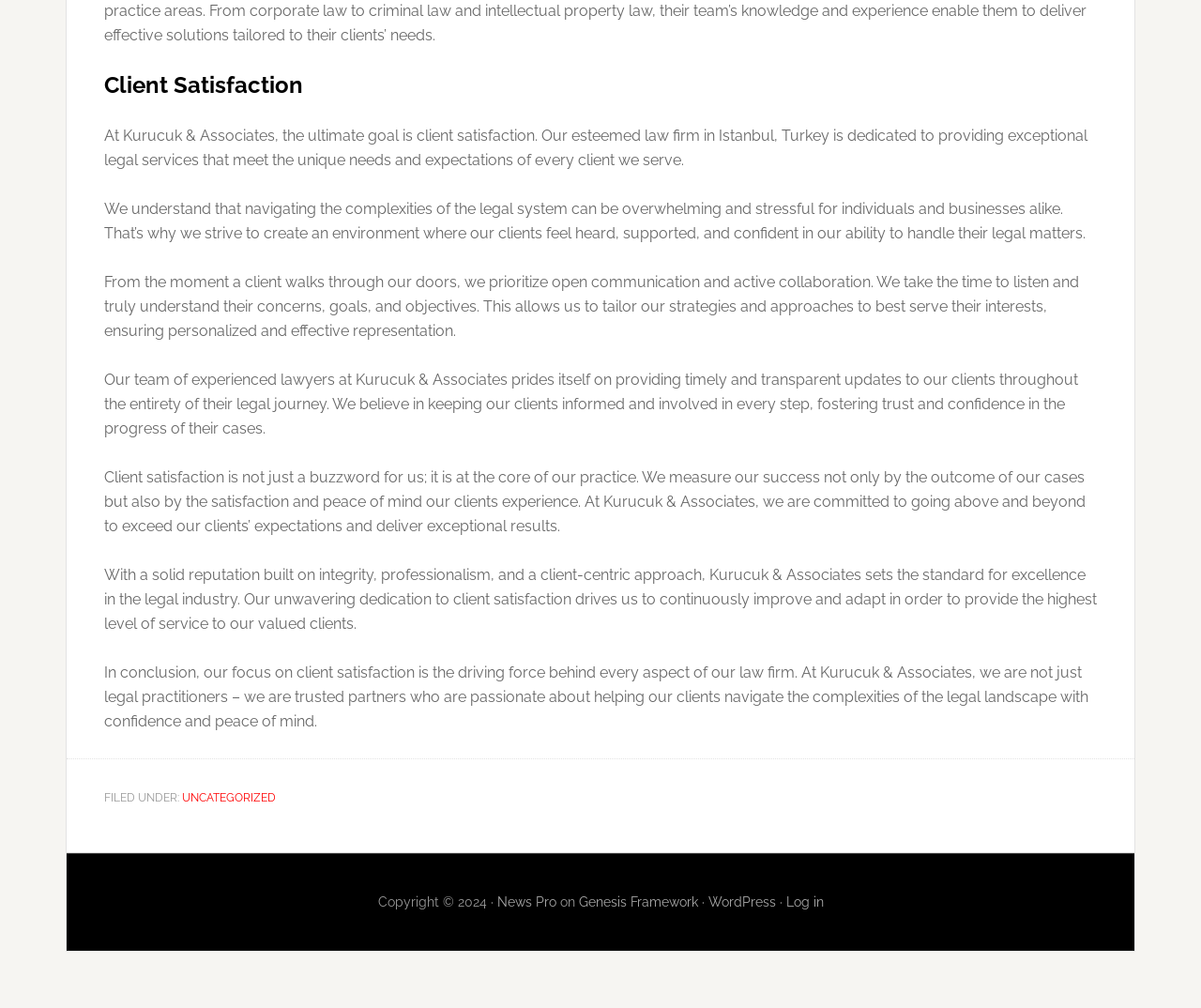What is the measure of success for Kurucuk & Associates?
Provide a one-word or short-phrase answer based on the image.

Client satisfaction and outcome of cases